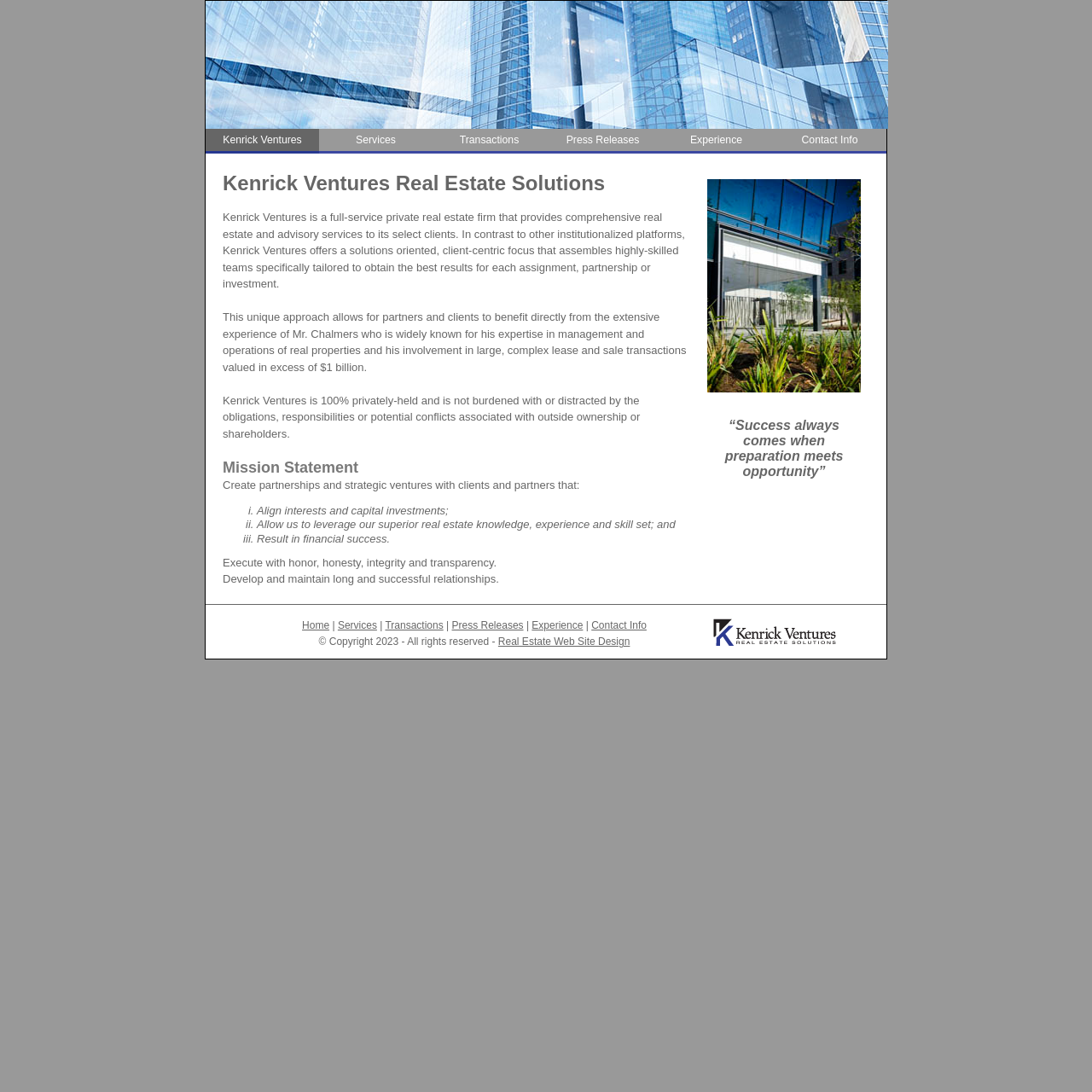Find the bounding box coordinates of the element you need to click on to perform this action: 'Read Mission Statement'. The coordinates should be represented by four float values between 0 and 1, in the format [left, top, right, bottom].

[0.204, 0.42, 0.796, 0.436]